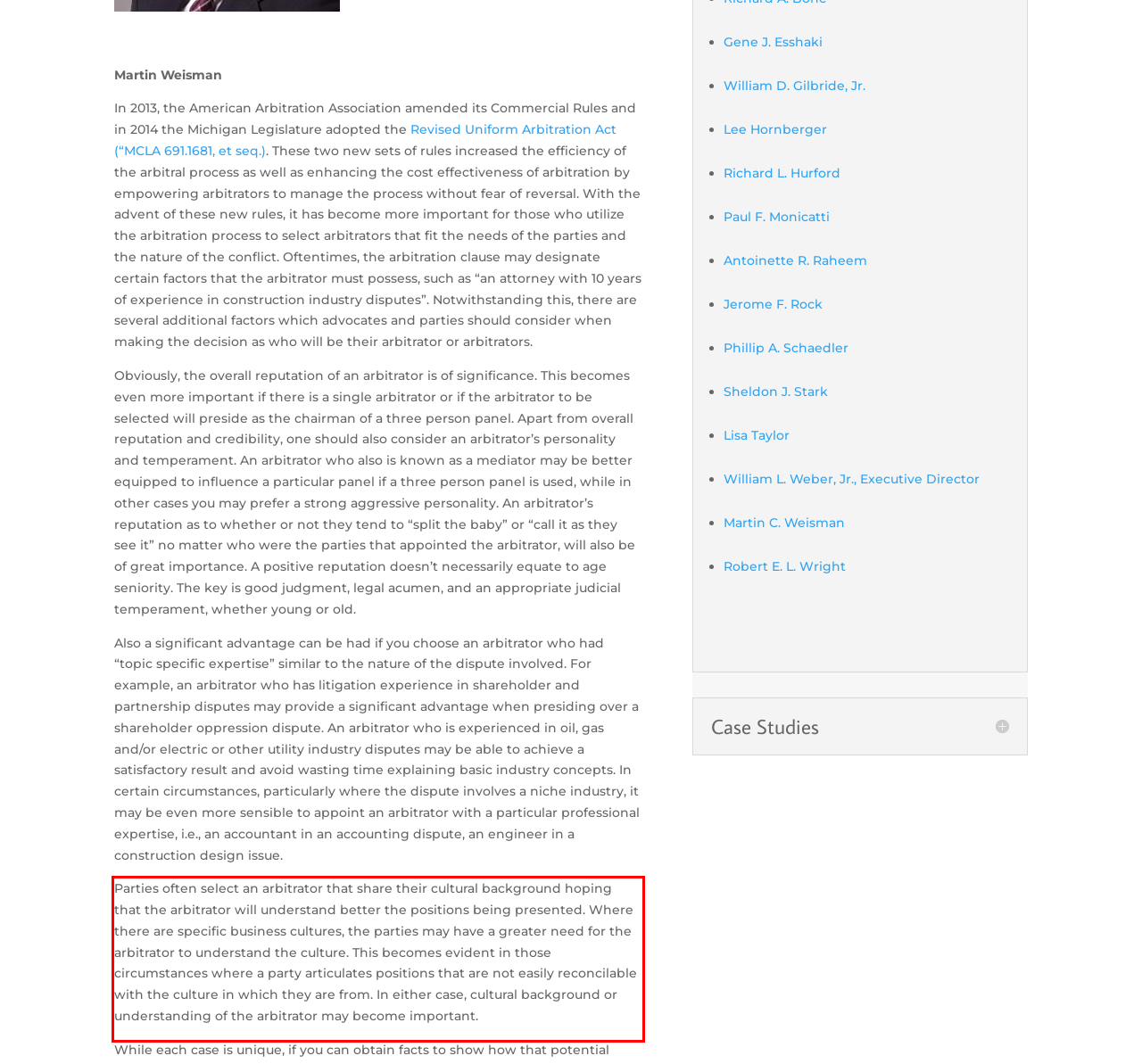There is a UI element on the webpage screenshot marked by a red bounding box. Extract and generate the text content from within this red box.

Parties often select an arbitrator that share their cultural background hoping that the arbitrator will understand better the positions being presented. Where there are specific business cultures, the parties may have a greater need for the arbitrator to understand the culture. This becomes evident in those circumstances where a party articulates positions that are not easily reconcilable with the culture in which they are from. In either case, cultural background or understanding of the arbitrator may become important.